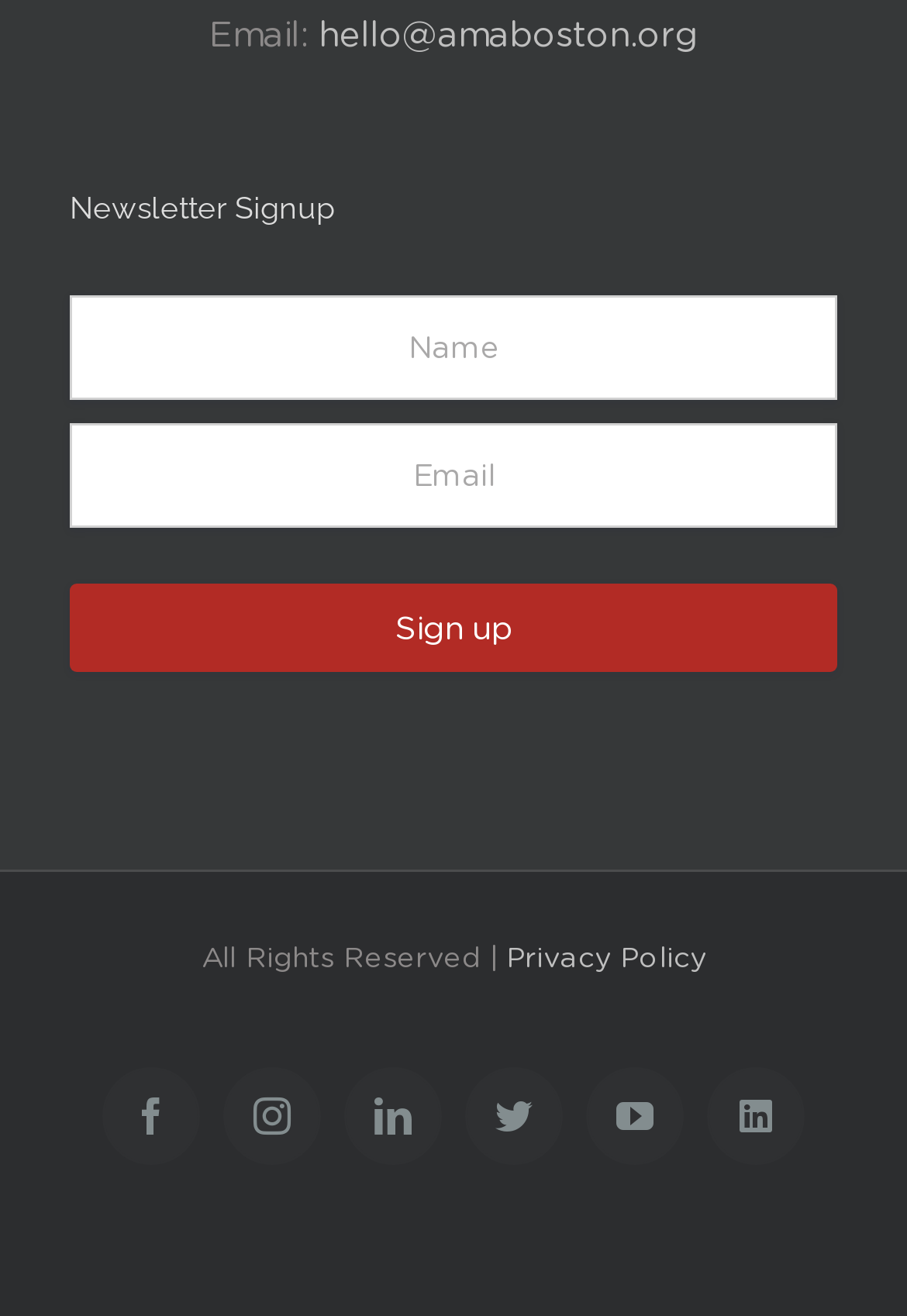What is the email address provided?
Based on the image, provide a one-word or brief-phrase response.

hello@amaboston.org